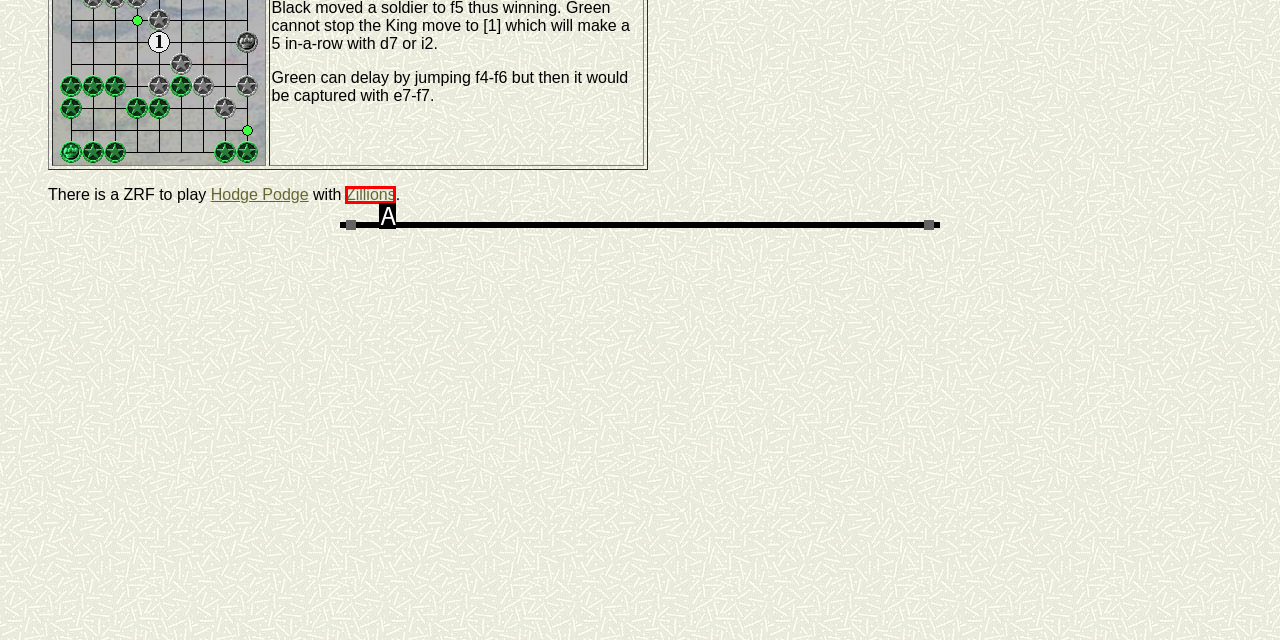Choose the option that matches the following description: Zillions
Reply with the letter of the selected option directly.

A